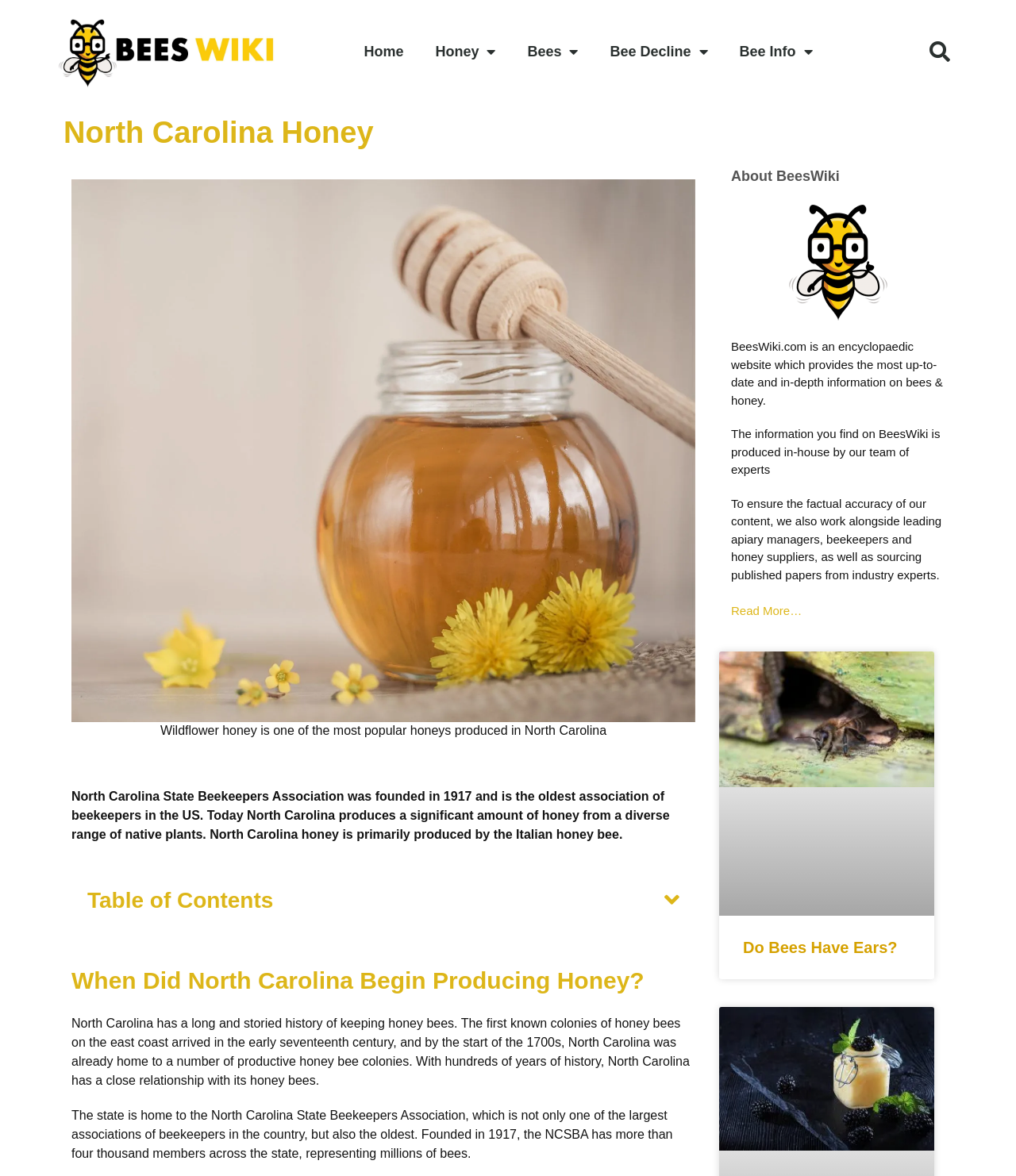What is the primary source of honey in North Carolina?
Please respond to the question thoroughly and include all relevant details.

According to the webpage, North Carolina honey is primarily produced by the Italian honey bee, as stated in the text 'North Carolina honey is primarily produced by the Italian honey bee.'